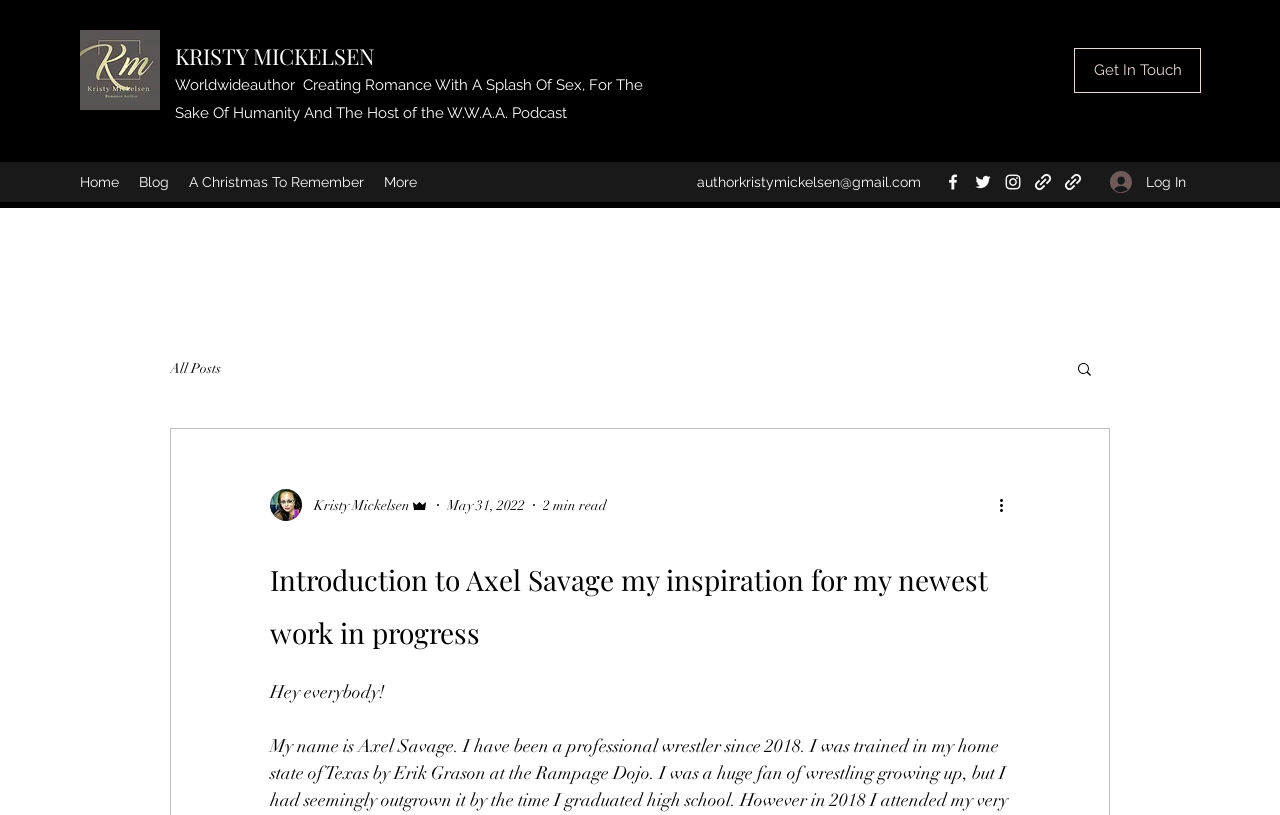Identify the bounding box coordinates of the clickable region necessary to fulfill the following instruction: "Click the 'Get In Touch' button". The bounding box coordinates should be four float numbers between 0 and 1, i.e., [left, top, right, bottom].

[0.839, 0.059, 0.938, 0.114]